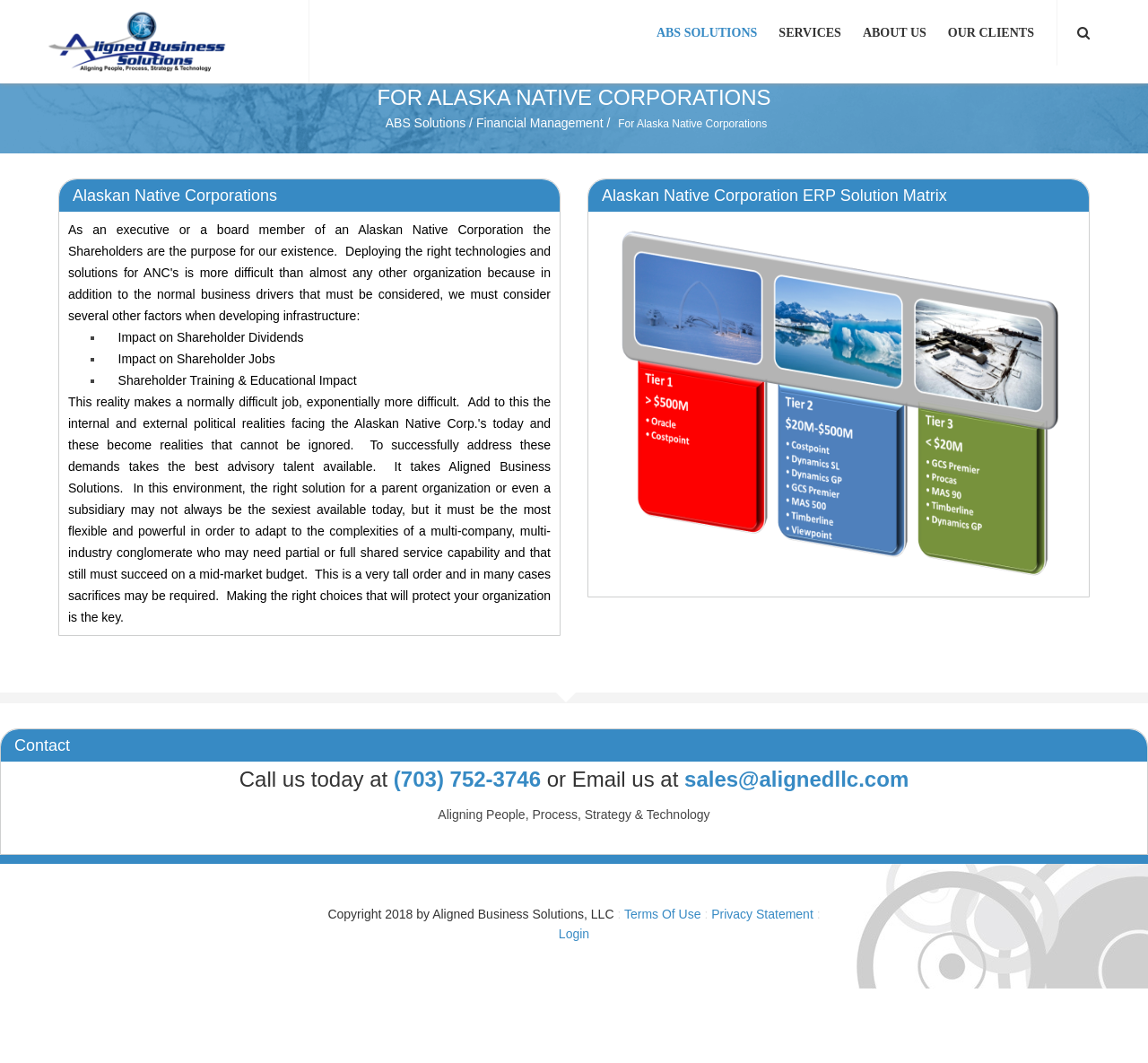Find the bounding box coordinates of the element I should click to carry out the following instruction: "Enter your name".

None